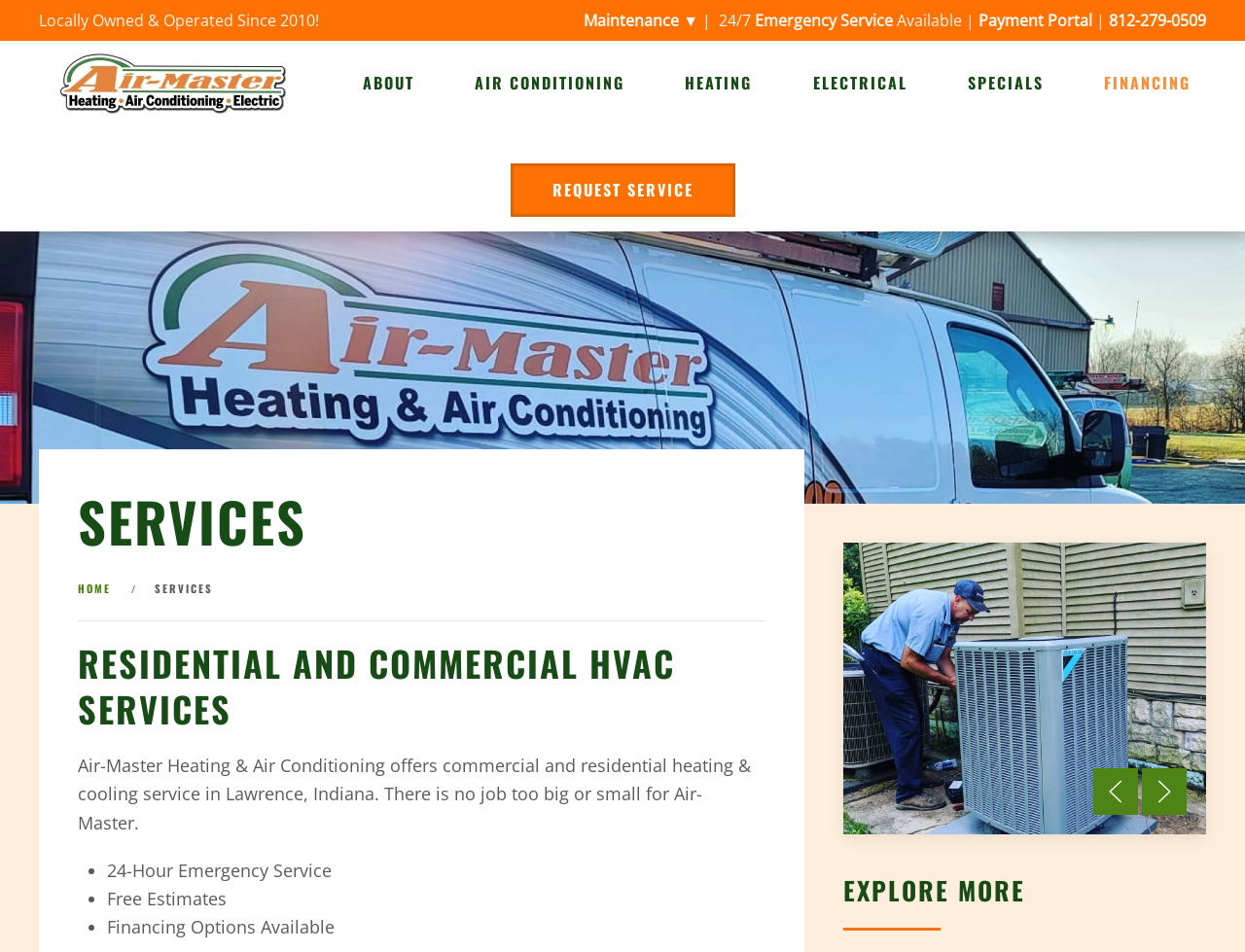Locate the bounding box coordinates of the clickable area needed to fulfill the instruction: "Click the 'ABOUT' button".

[0.292, 0.046, 0.333, 0.128]